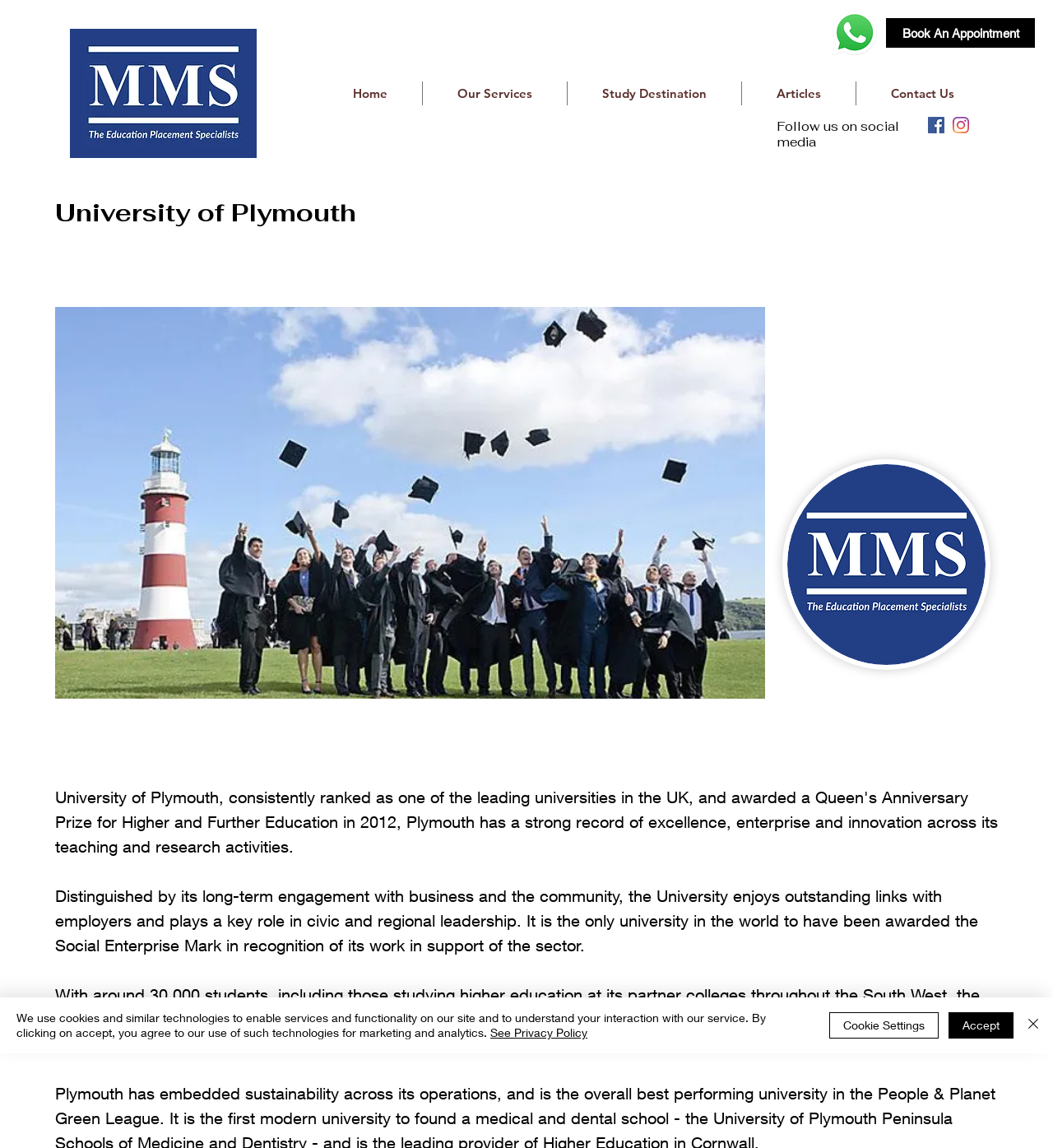Can you provide the bounding box coordinates for the element that should be clicked to implement the instruction: "Follow the university on Facebook"?

[0.881, 0.102, 0.897, 0.116]